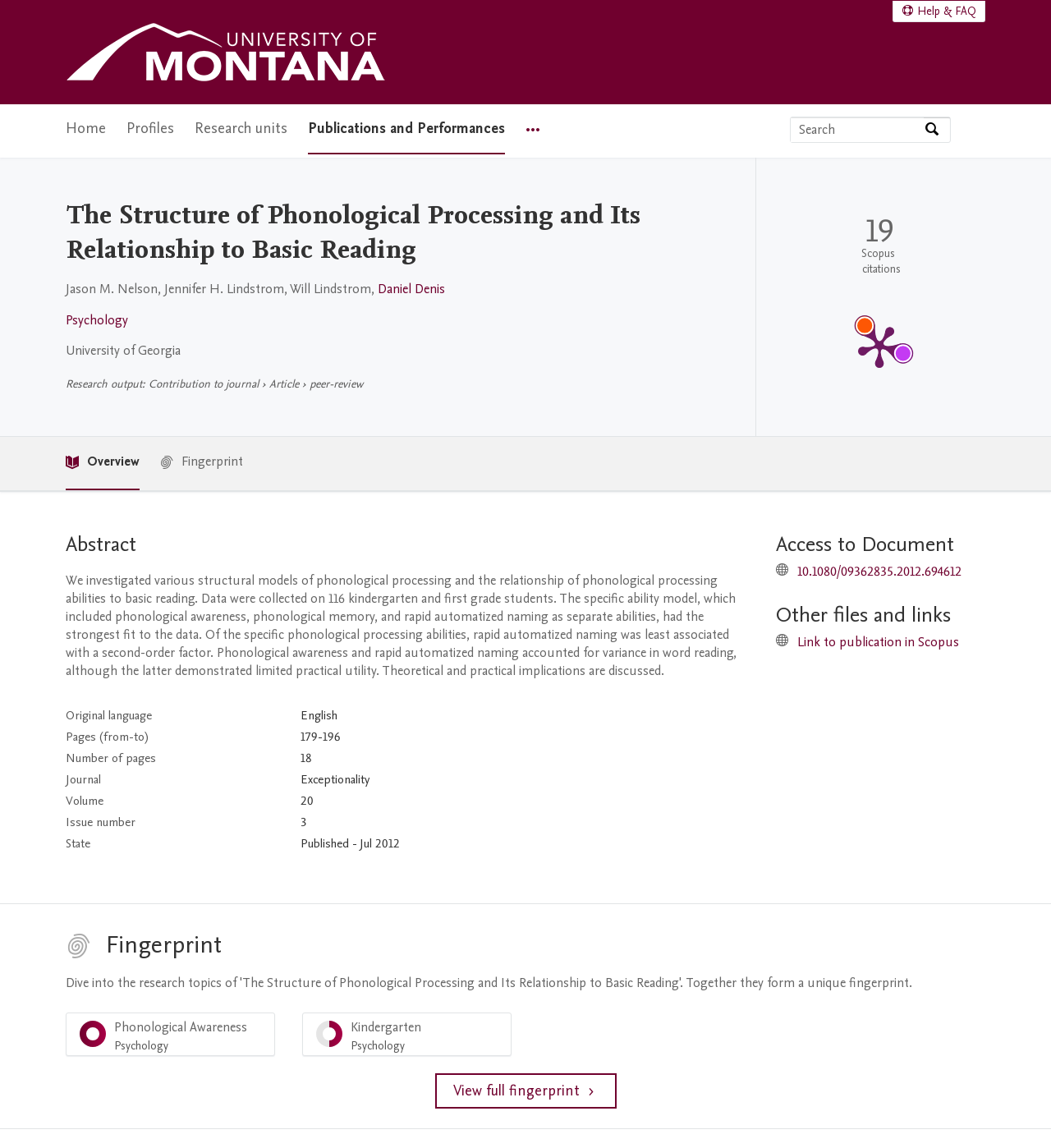Provide the bounding box coordinates of the section that needs to be clicked to accomplish the following instruction: "Search by expertise, name or affiliation."

[0.752, 0.102, 0.879, 0.124]